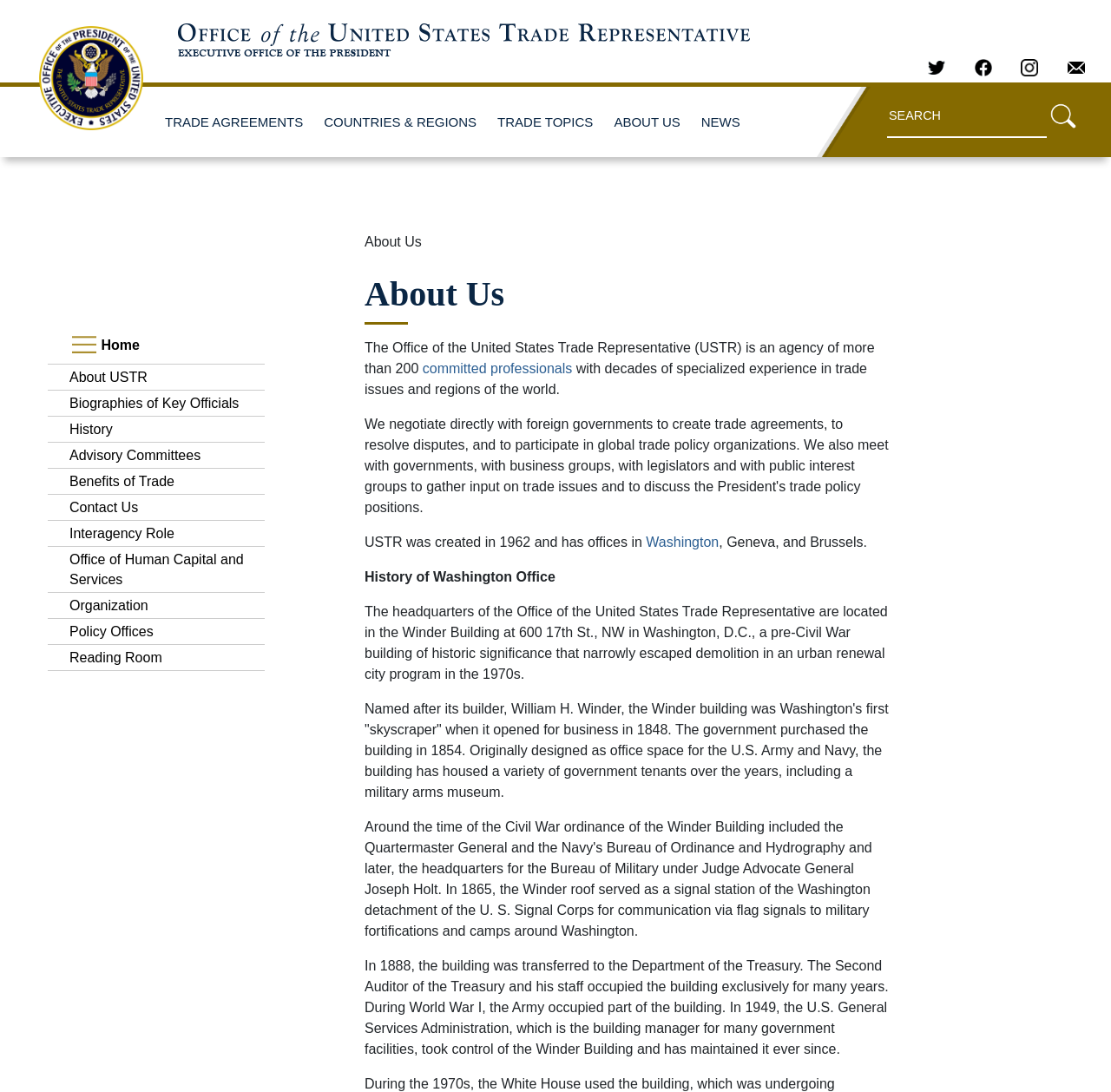How many professionals work in the USTR agency?
Using the image, provide a detailed and thorough answer to the question.

The static text 'The Office of the United States Trade Representative (USTR) is an agency of more than 200...' indicates that the agency has more than 200 professionals.